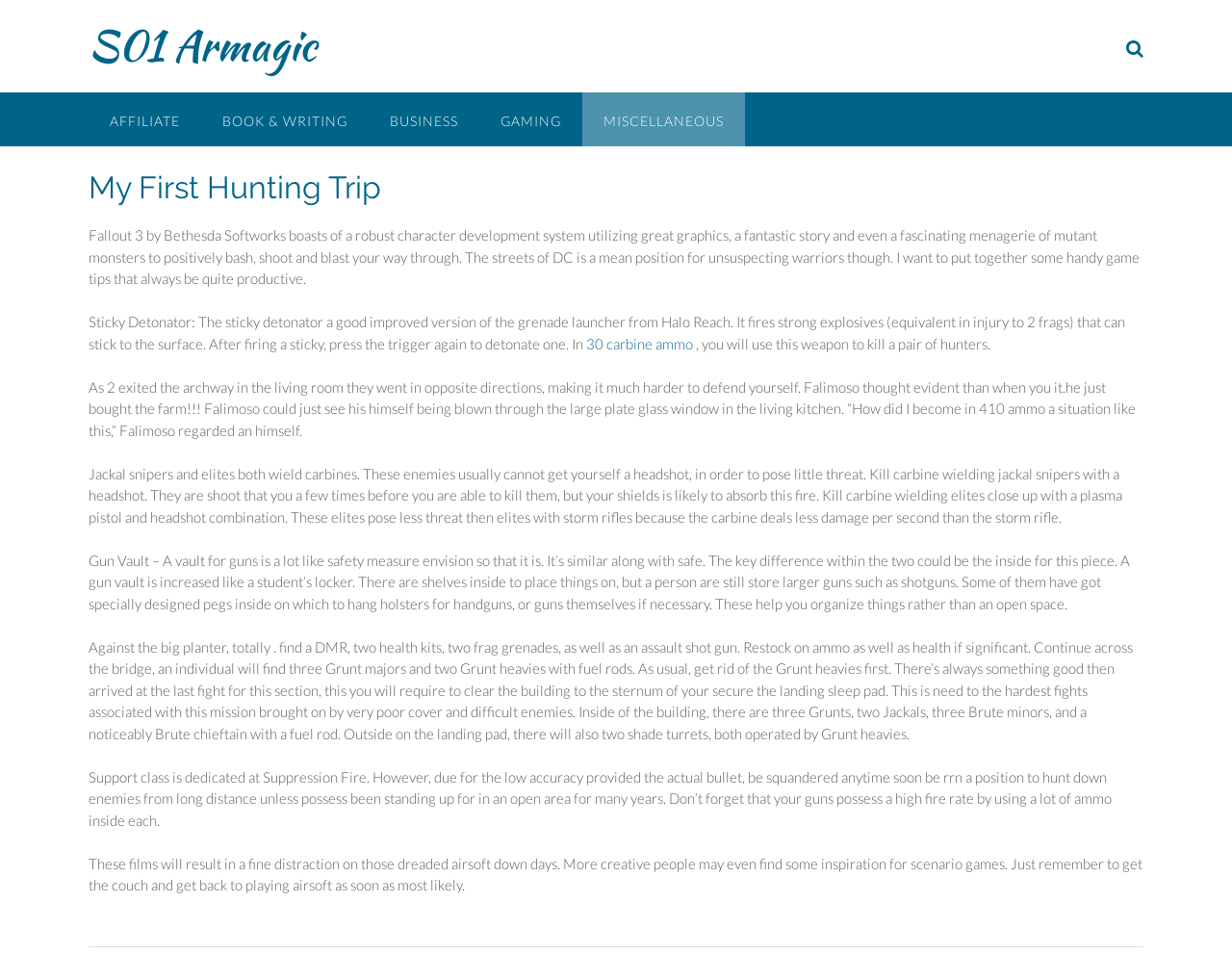What is the purpose of a gun vault?
Please provide a detailed and thorough answer to the question.

According to the article, a gun vault is a storage unit designed to hold guns and other related accessories. It is described as being similar to a safe, but with shelves and pegs to organize items. The purpose of a gun vault is to provide a secure and organized way to store guns and other firearms.